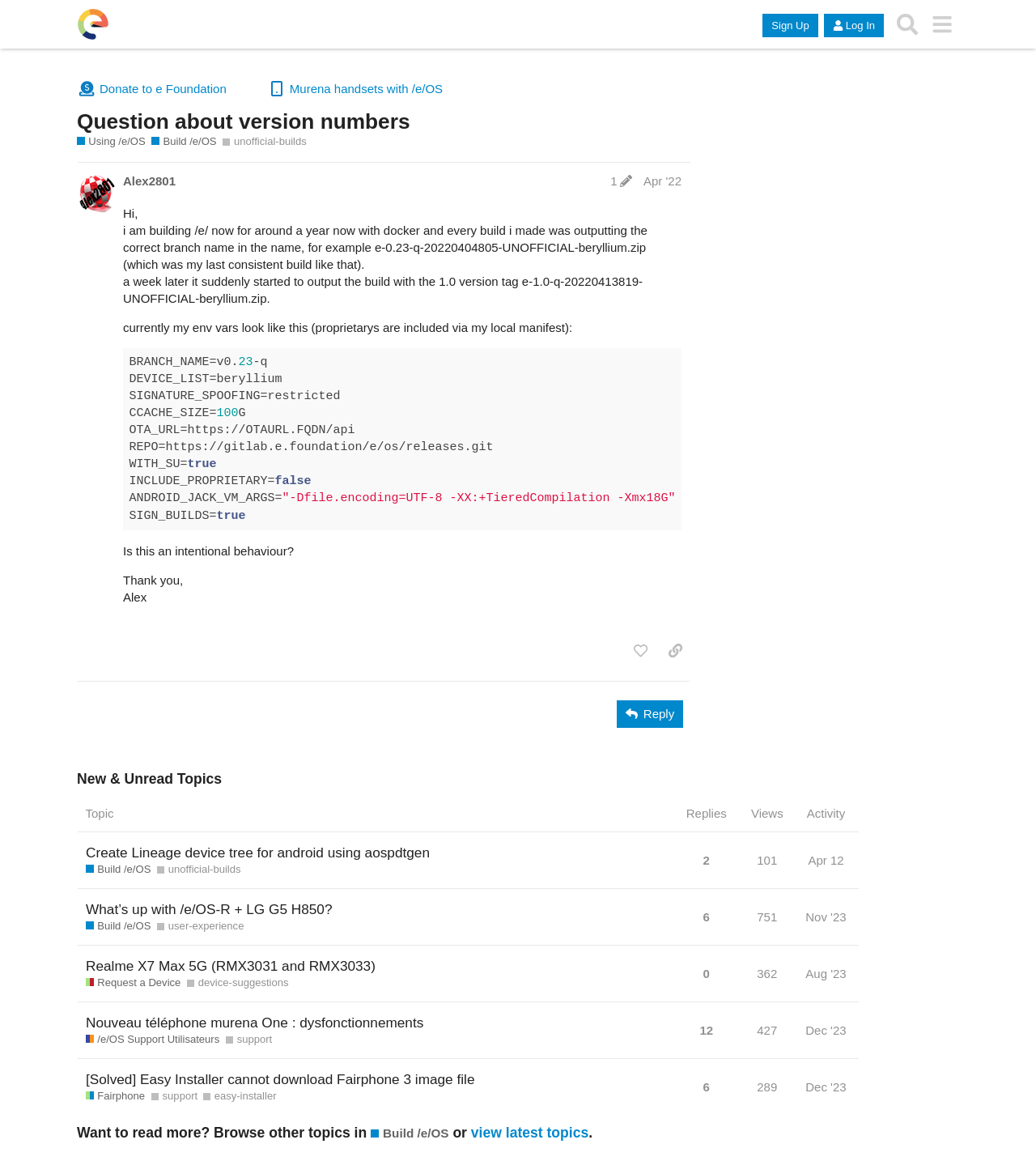Bounding box coordinates should be in the format (top-left x, top-left y, bottom-right x, bottom-right y) and all values should be floating point numbers between 0 and 1. Determine the bounding box coordinate for the UI element described as: Log In

[0.795, 0.012, 0.853, 0.032]